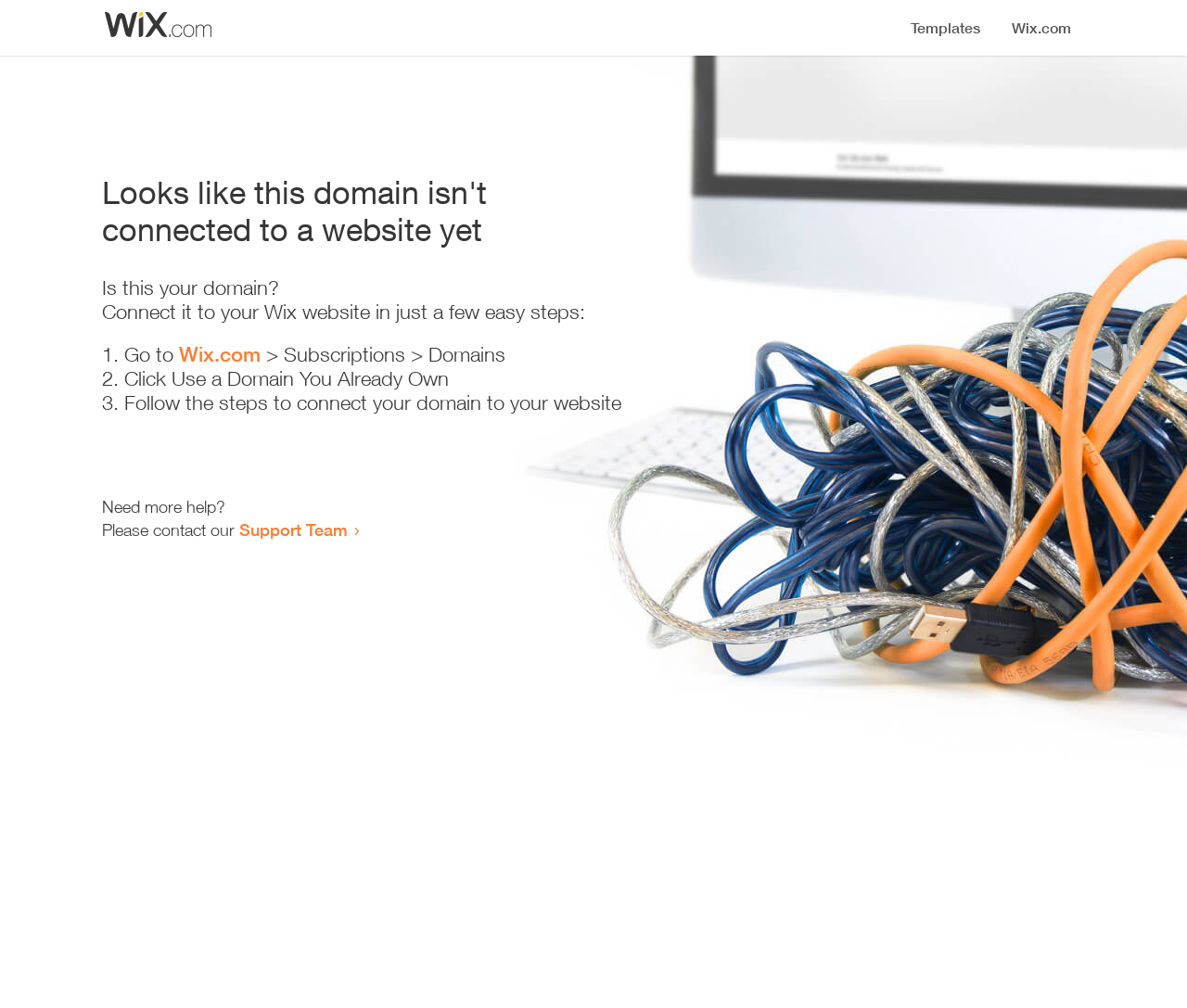Where can I get more help?
Look at the image and respond to the question as thoroughly as possible.

The webpage provides a link to the 'Support Team' at the bottom, which suggests that users can contact the Support Team for more help or assistance.